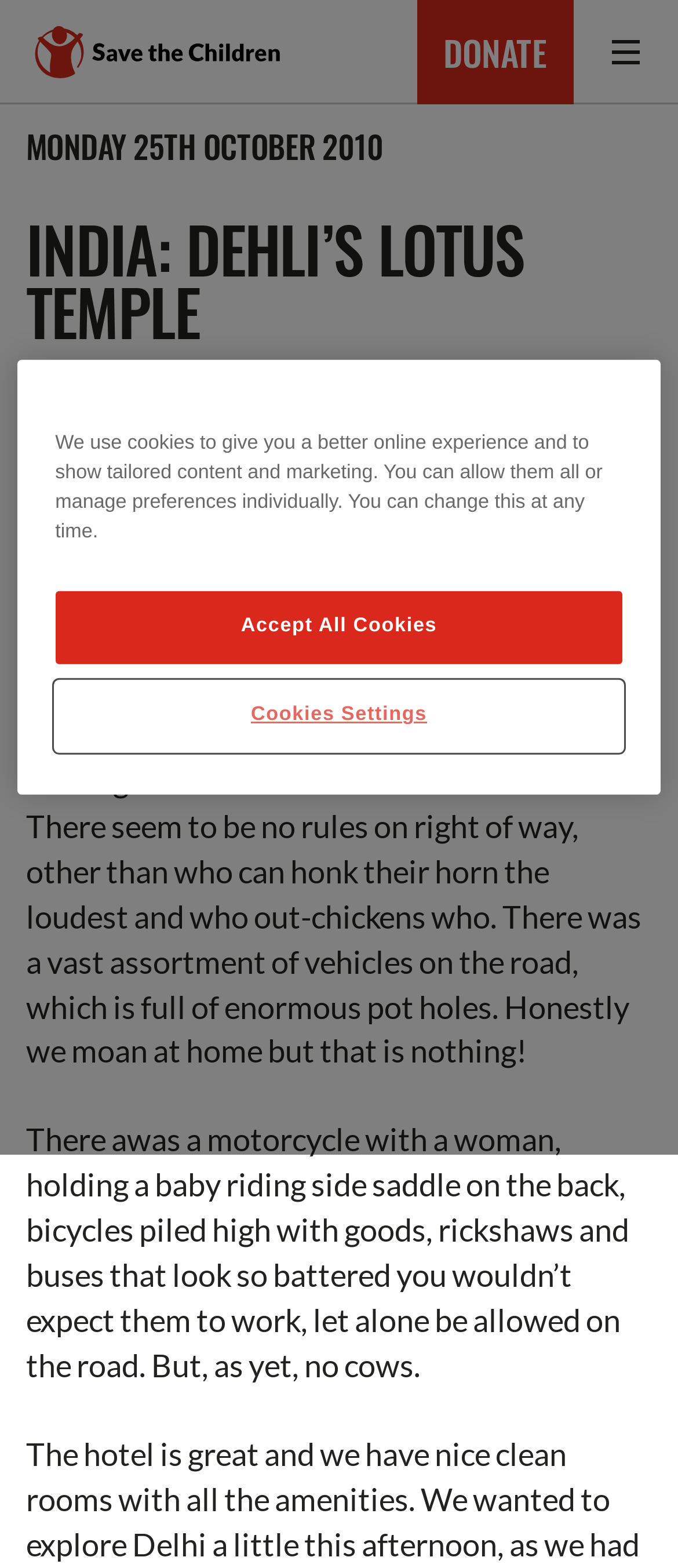What is mentioned as being absent from the road?
Please use the image to provide a one-word or short phrase answer.

Cows